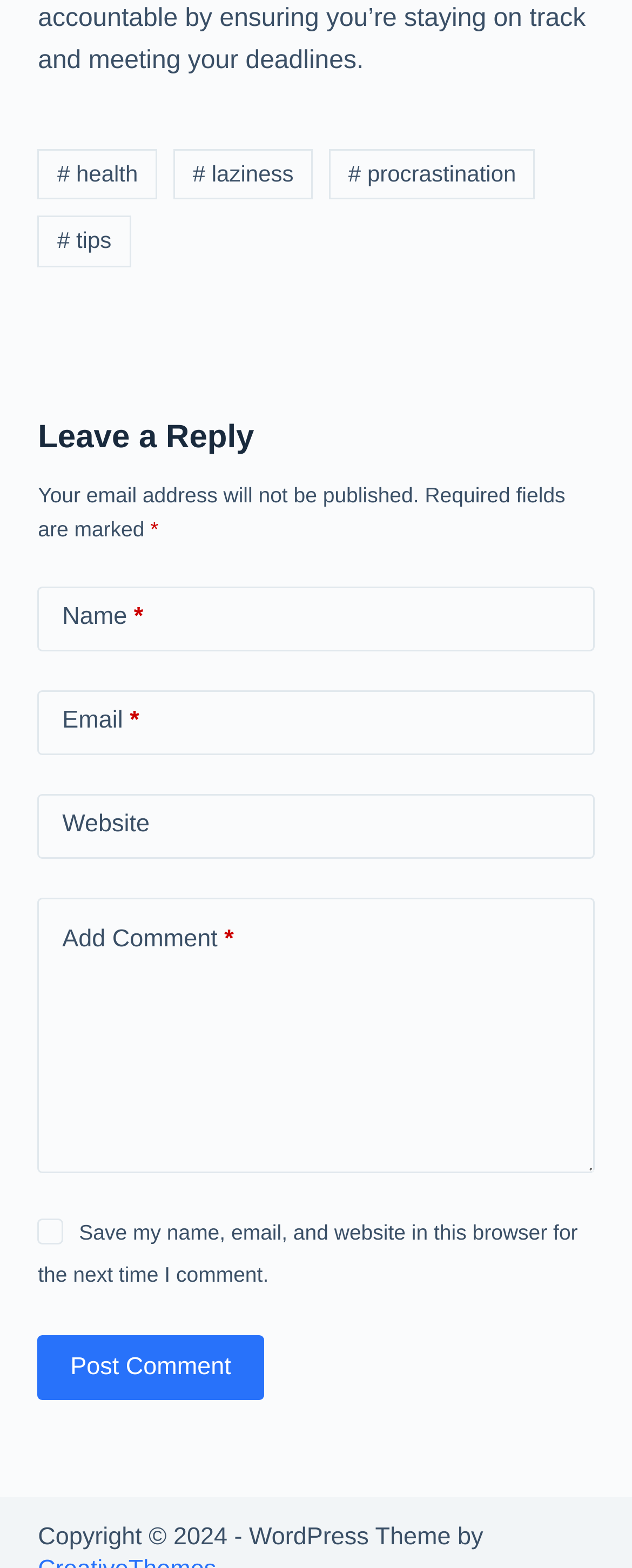How many textboxes are required?
Craft a detailed and extensive response to the question.

I examined the webpage and found three textboxes with asterisks (*) indicating that they are required: 'Name', 'Email', and 'Add Comment'. Therefore, there are 3 required textboxes.